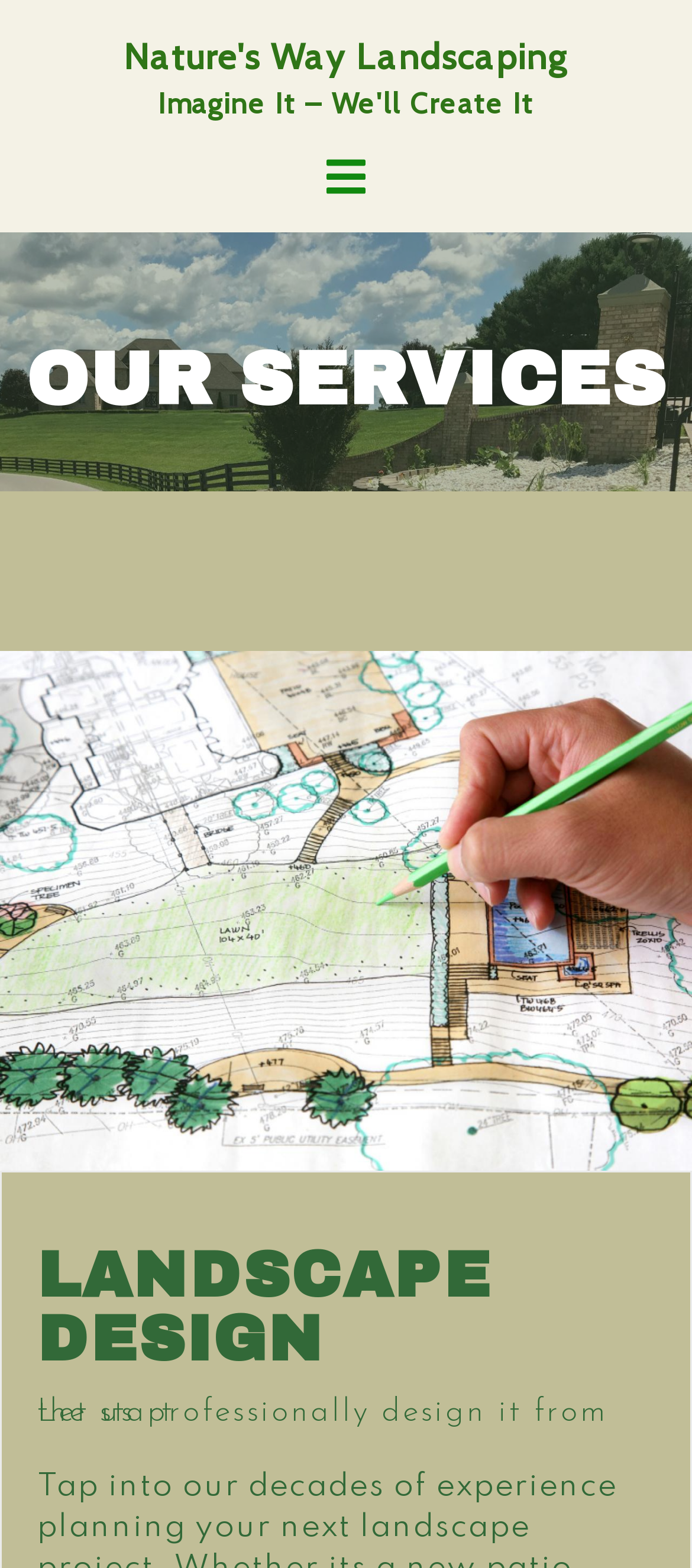Create a detailed narrative of the webpage’s visual and textual elements.

The webpage is about Nature's Way Landscaping, a company that offers landscape design services. At the top of the page, there is a heading with the company name, "Nature's Way Landscaping", which is also a link. Below it, there is another heading that reads "Imagine It – We'll Create It". 

On the left side of the page, there is an image, which is not described. Below the image, there is a heading that says "OUR SERVICES", which spans the entire width of the page. 

Under the "OUR SERVICES" heading, there is a subheading that says "LANDSCAPE DESIGN", which is positioned towards the right side of the page. Below the "LANDSCAPE DESIGN" subheading, there is a paragraph of text that reads "Let us professionally design it from the start", which is also positioned towards the right side of the page.